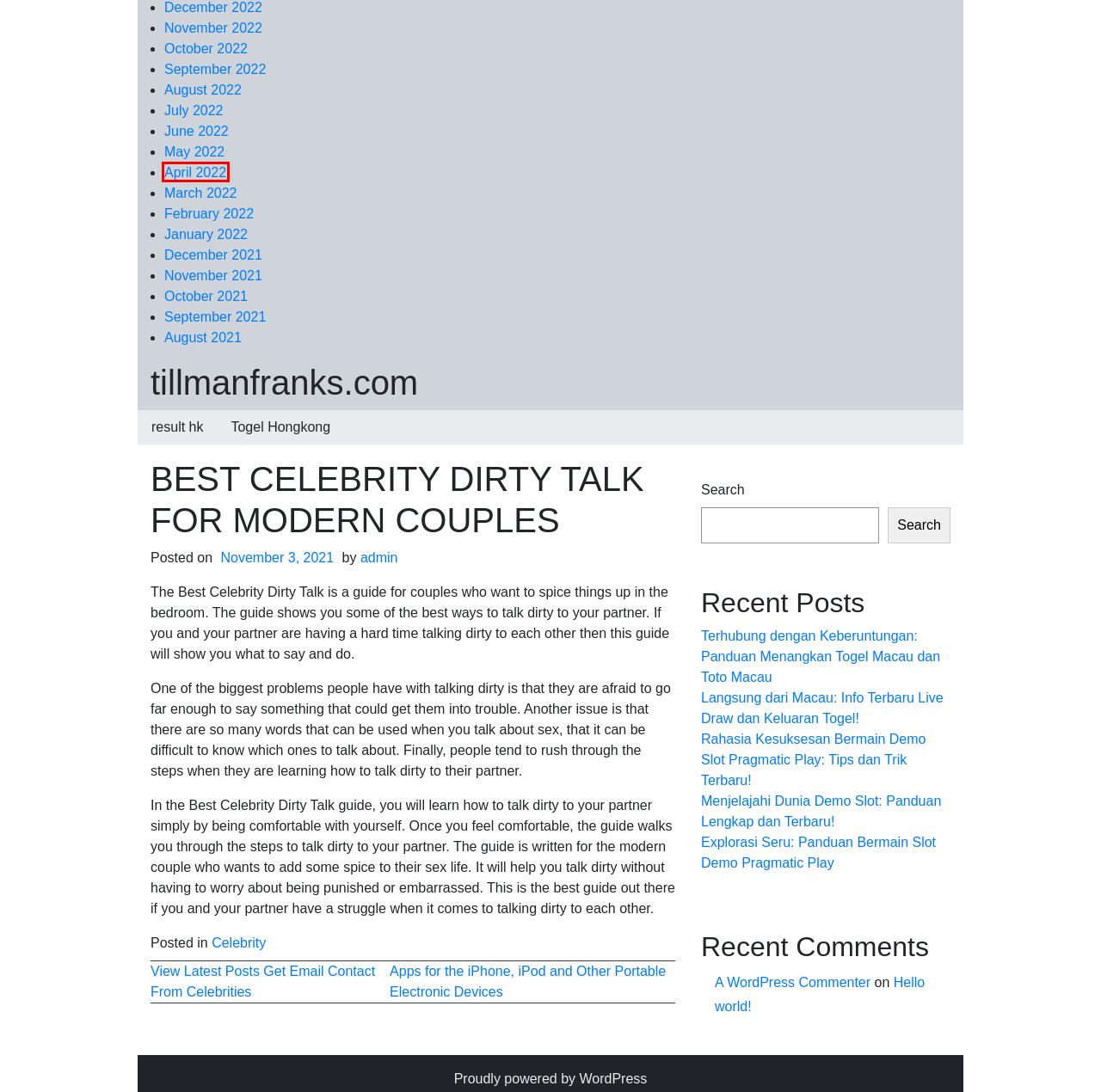You have a screenshot of a webpage with a red bounding box around an element. Identify the webpage description that best fits the new page that appears after clicking the selected element in the red bounding box. Here are the candidates:
A. October, 2021 - tillmanfranks.com
B. Explorasi Seru: Panduan Bermain Slot Demo Pragmatic Play - tillmanfranks.com
C. August, 2022 - tillmanfranks.com
D. View Latest Posts Get Email Contact From Celebrities - tillmanfranks.com
E. April, 2022 - tillmanfranks.com
F. Hello world! - tillmanfranks.com
G. February, 2022 - tillmanfranks.com
H. Terhubung dengan Keberuntungan: Panduan Menangkan Togel Macau dan Toto Macau - tillmanfranks.com

E